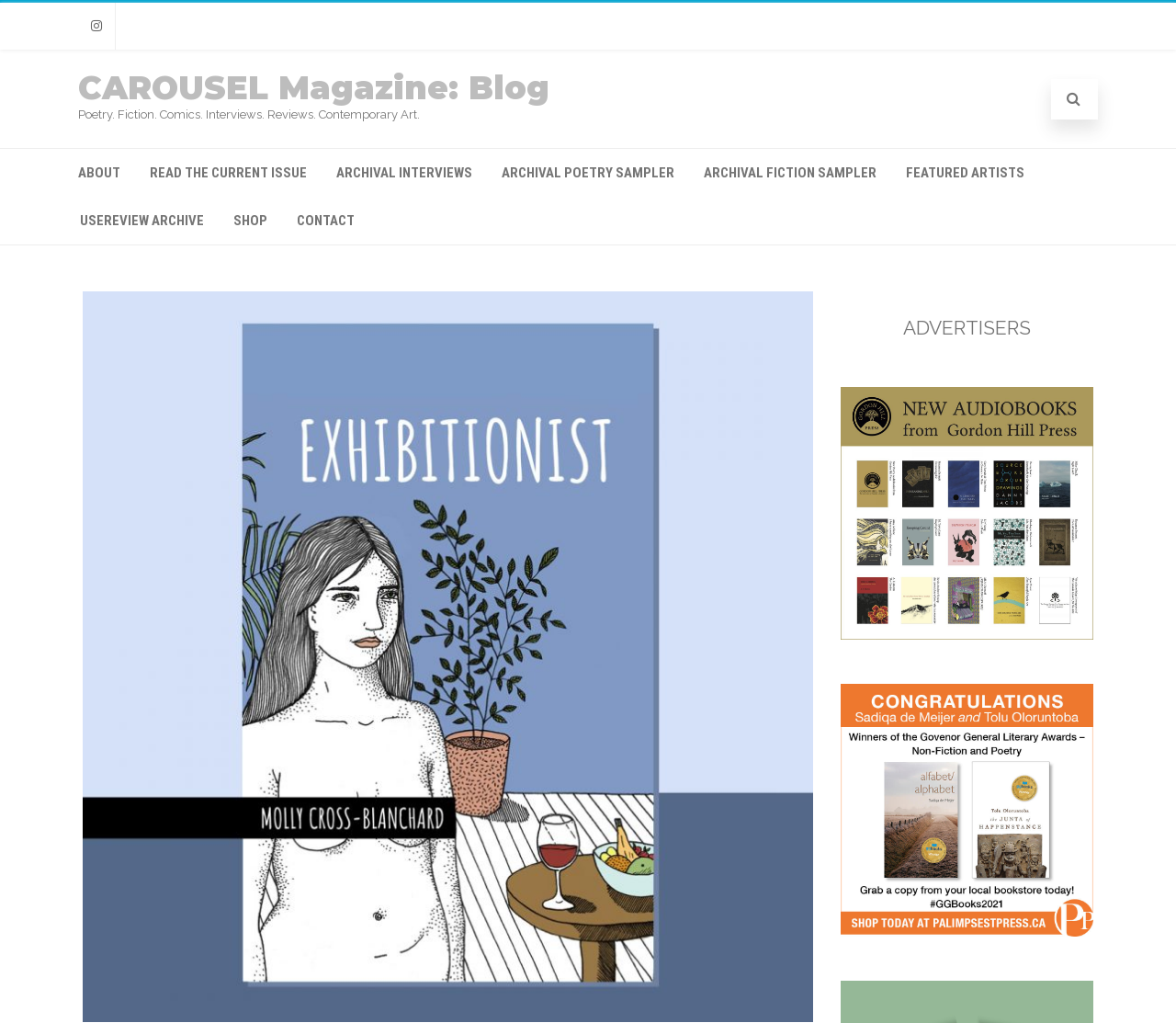What is the purpose of the link 'CONTACT'?
Answer with a single word or phrase, using the screenshot for reference.

Contact